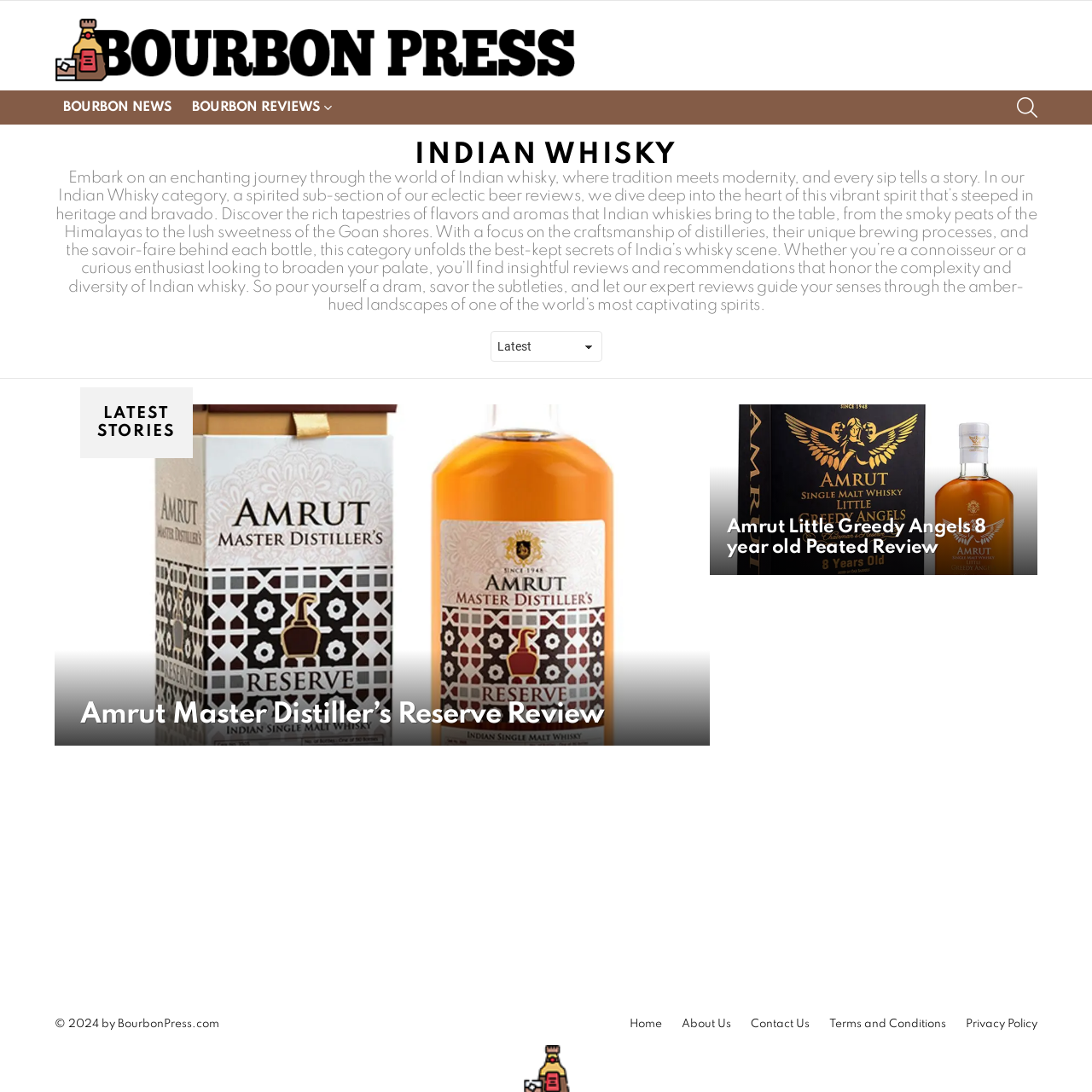Extract the bounding box coordinates of the UI element described by: "parent_node: © 2024 by BourbonPress.com". The coordinates should include four float numbers ranging from 0 to 1, e.g., [left, top, right, bottom].

[0.475, 0.957, 0.525, 1.0]